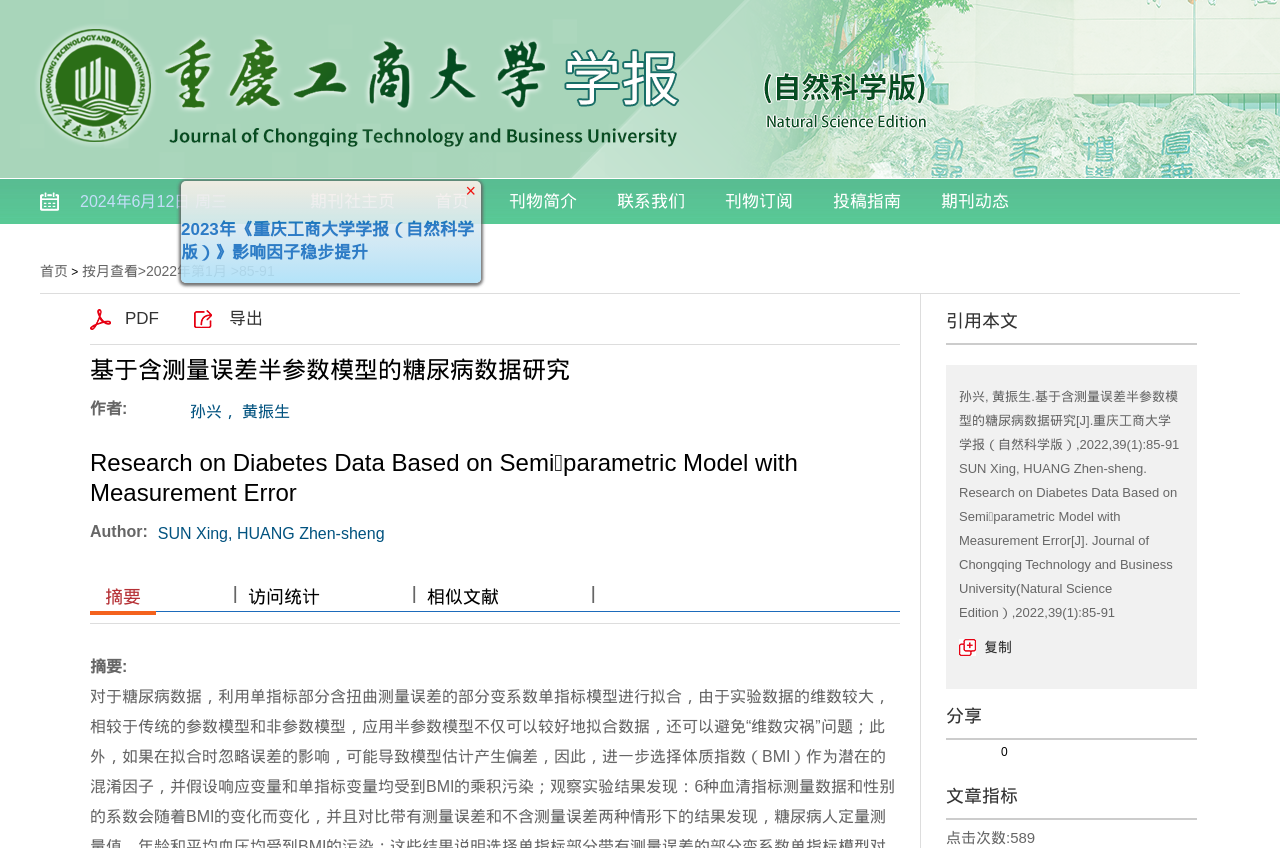Using details from the image, please answer the following question comprehensively:
What is the date of the webpage?

I found the date by looking at the top of the webpage, where it says '2024年6月12日 周三'.